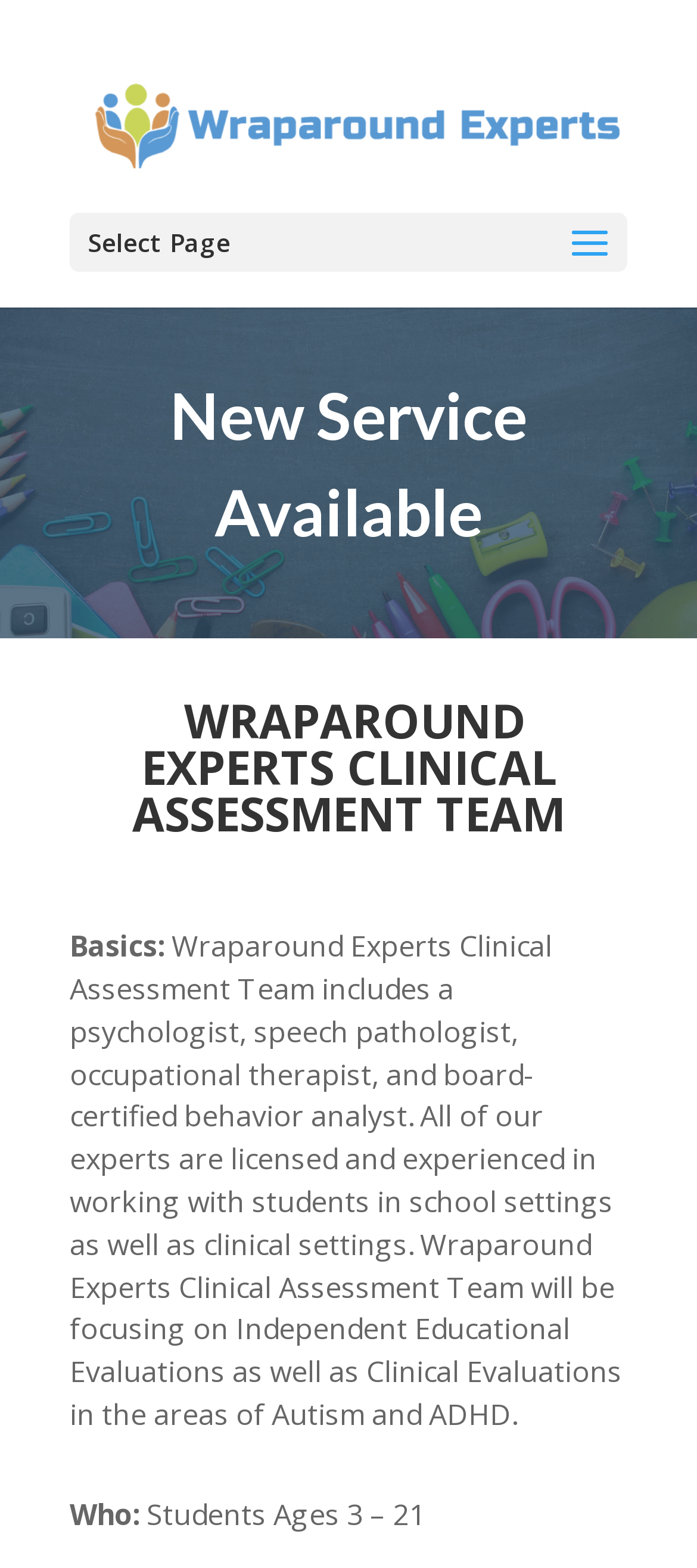What type of evaluations does the team focus on?
Using the image, answer in one word or phrase.

Independent Educational Evaluations and Clinical Evaluations